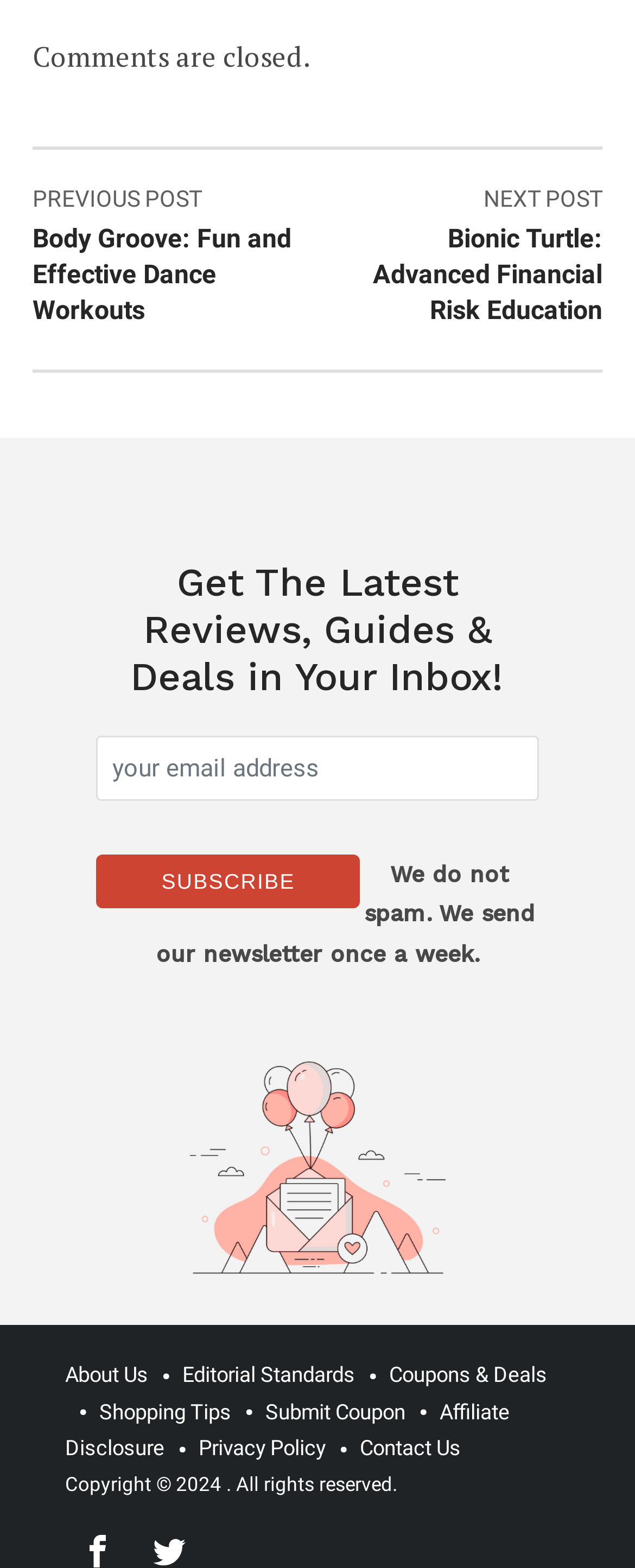What is the theme of the links at the bottom?
Please use the image to provide a one-word or short phrase answer.

About website and policies